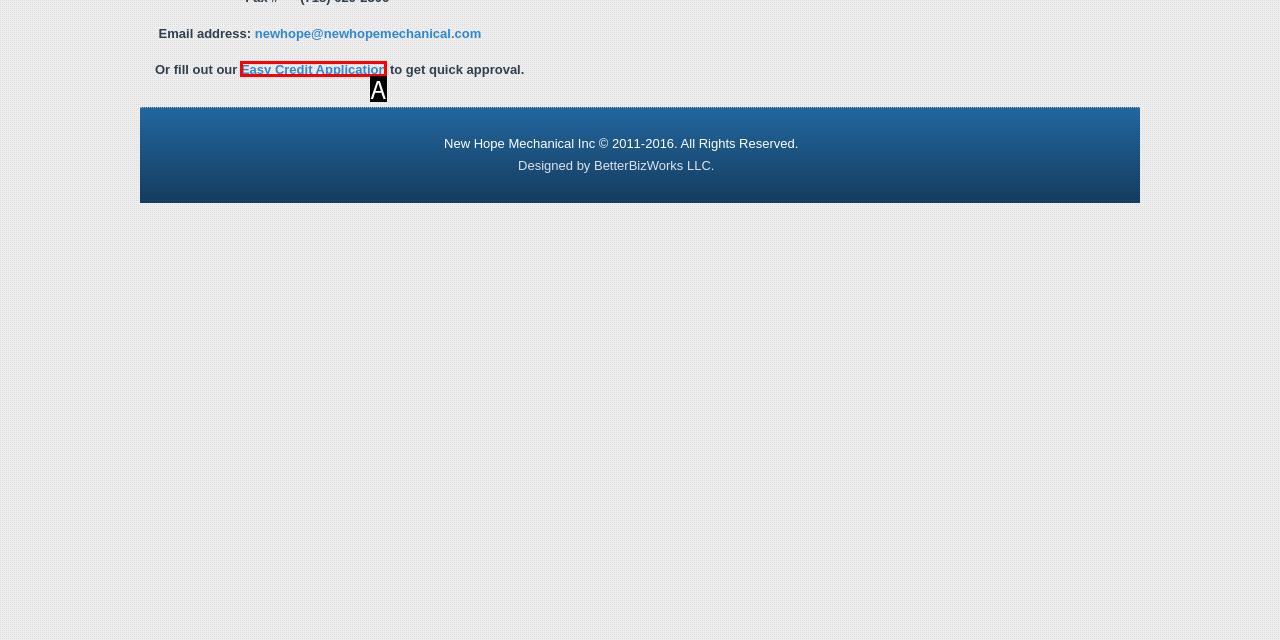Find the HTML element that matches the description: Easy Credit Application
Respond with the corresponding letter from the choices provided.

A